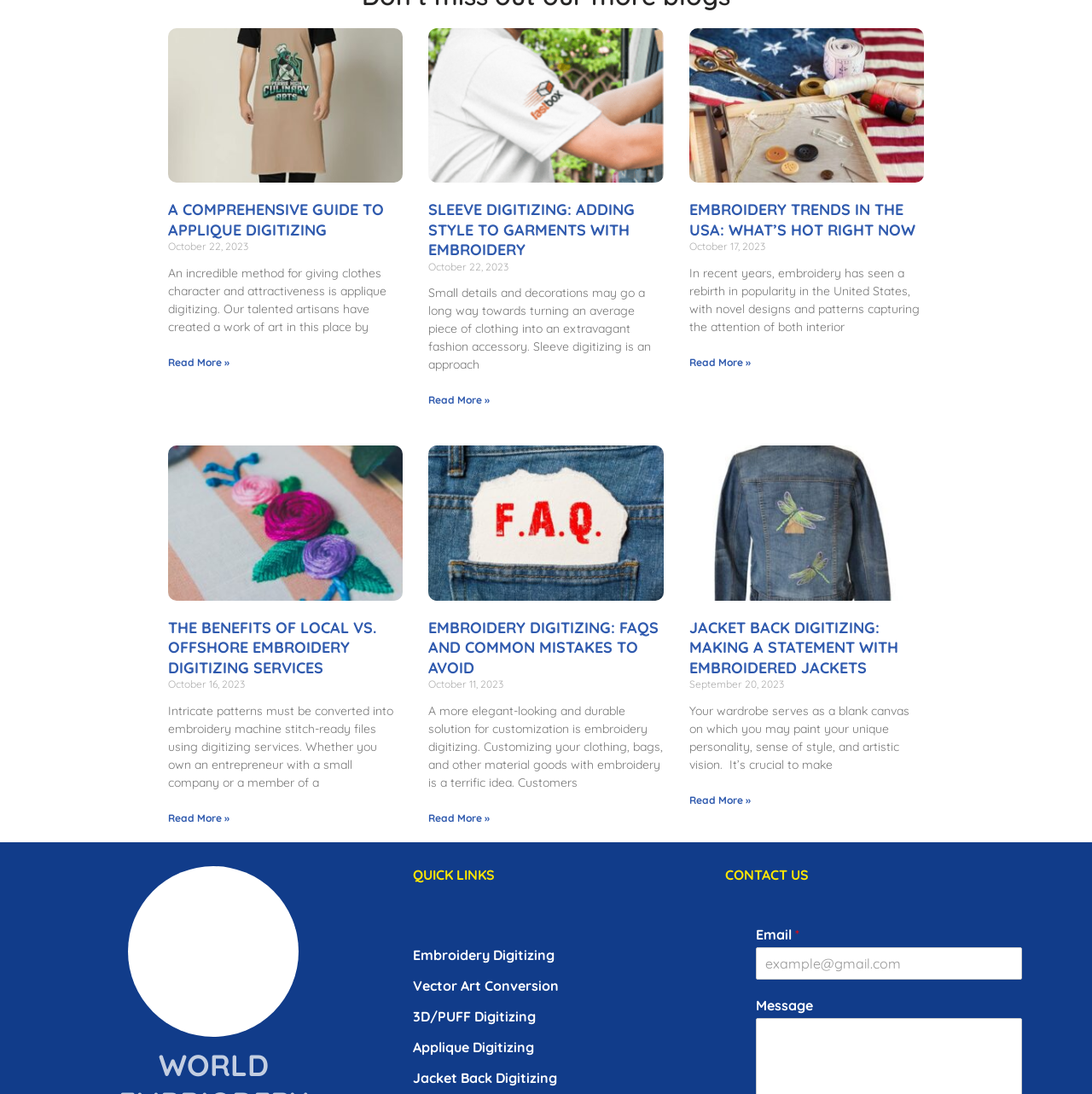Identify and provide the bounding box for the element described by: "CLEER Presidency Lectures".

None